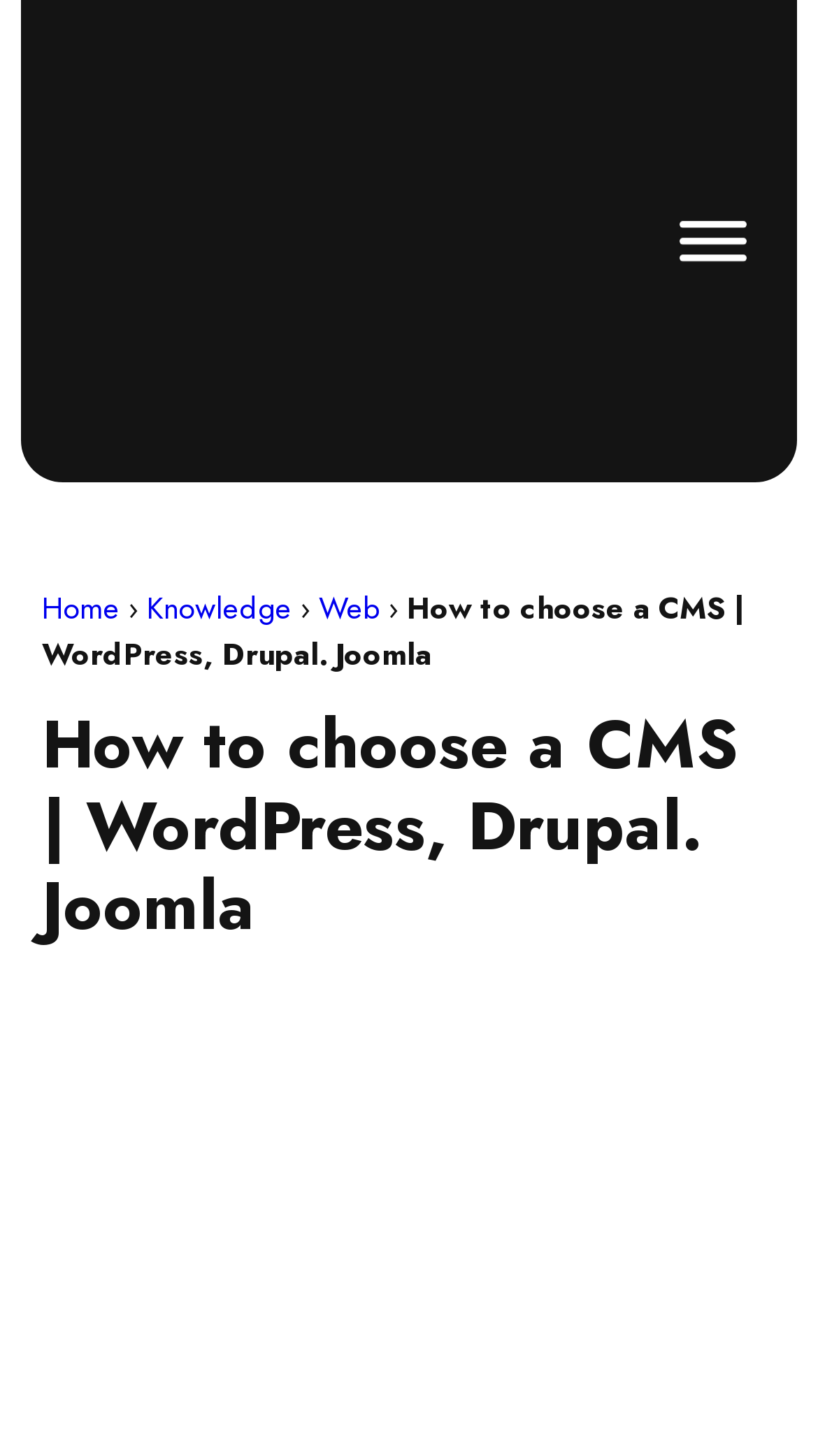Provide the bounding box for the UI element matching this description: "Knowledge".

[0.179, 0.403, 0.356, 0.432]